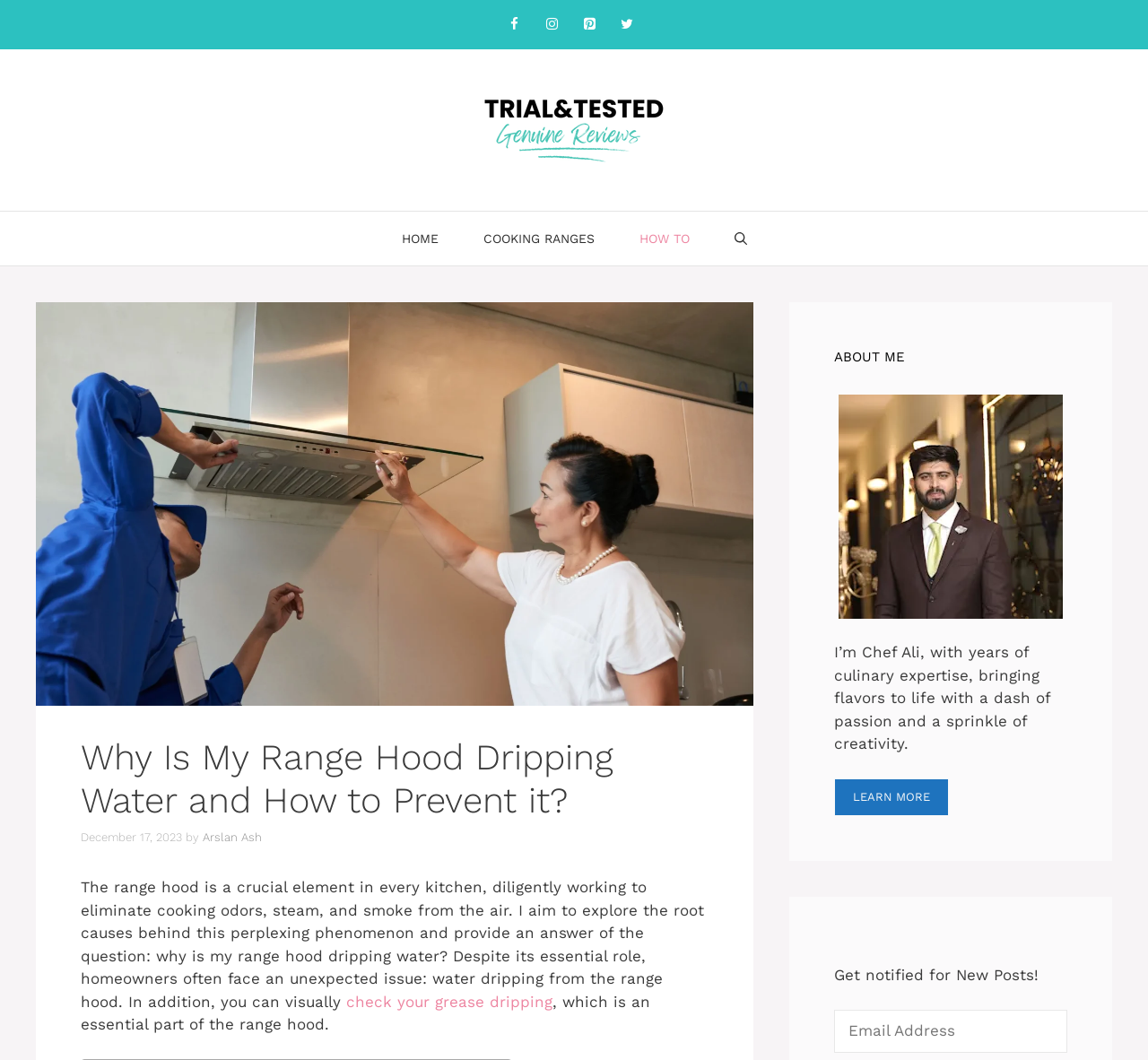Using the description: "check your grease dripping", determine the UI element's bounding box coordinates. Ensure the coordinates are in the format of four float numbers between 0 and 1, i.e., [left, top, right, bottom].

[0.302, 0.936, 0.481, 0.953]